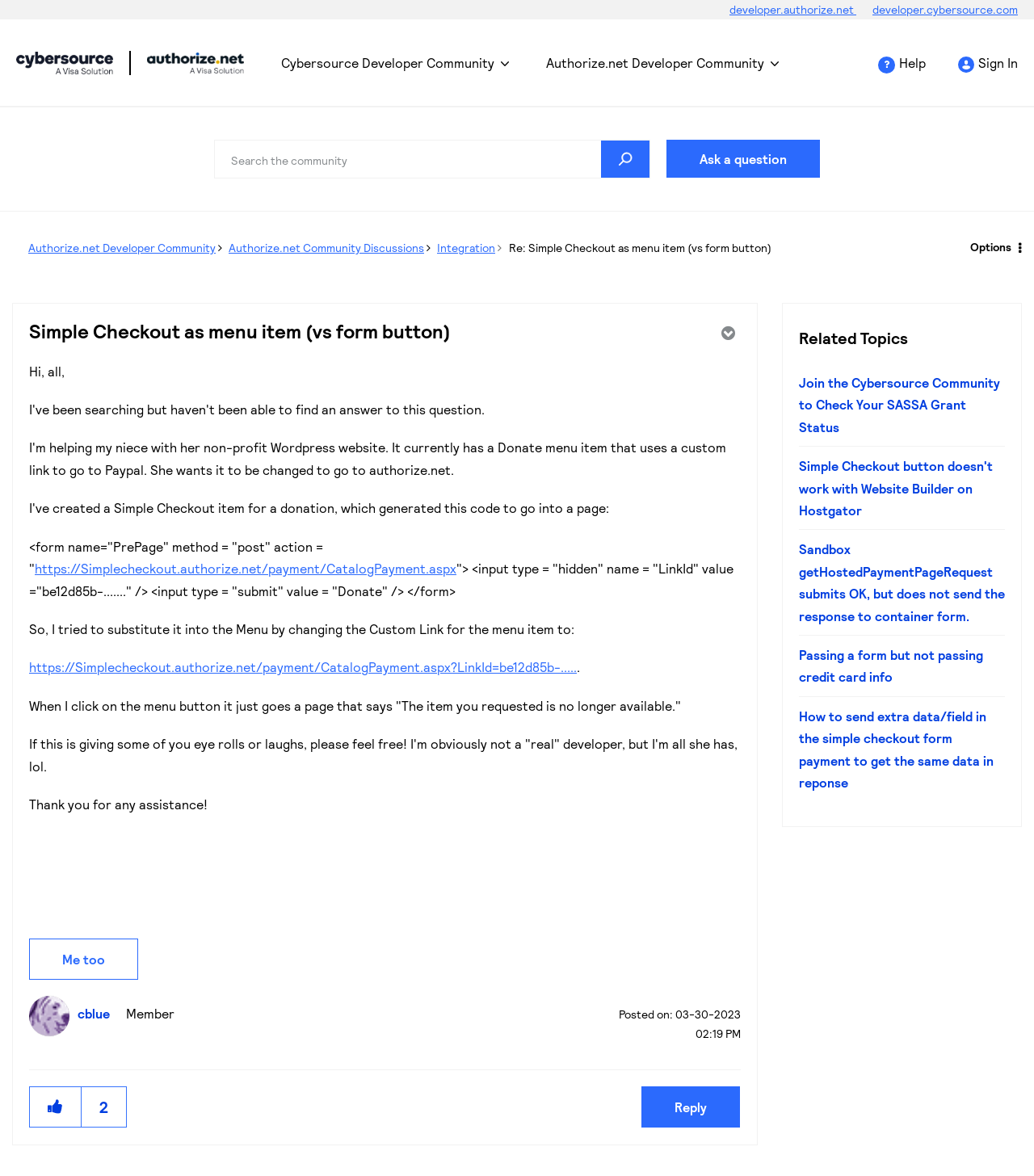What is the name of the user who posted the discussion?
Please answer the question with a detailed response using the information from the screenshot.

I determined the name of the user by looking at the image element with the text 'cblue' which is located near the bottom of the webpage, indicating the user who posted the discussion.